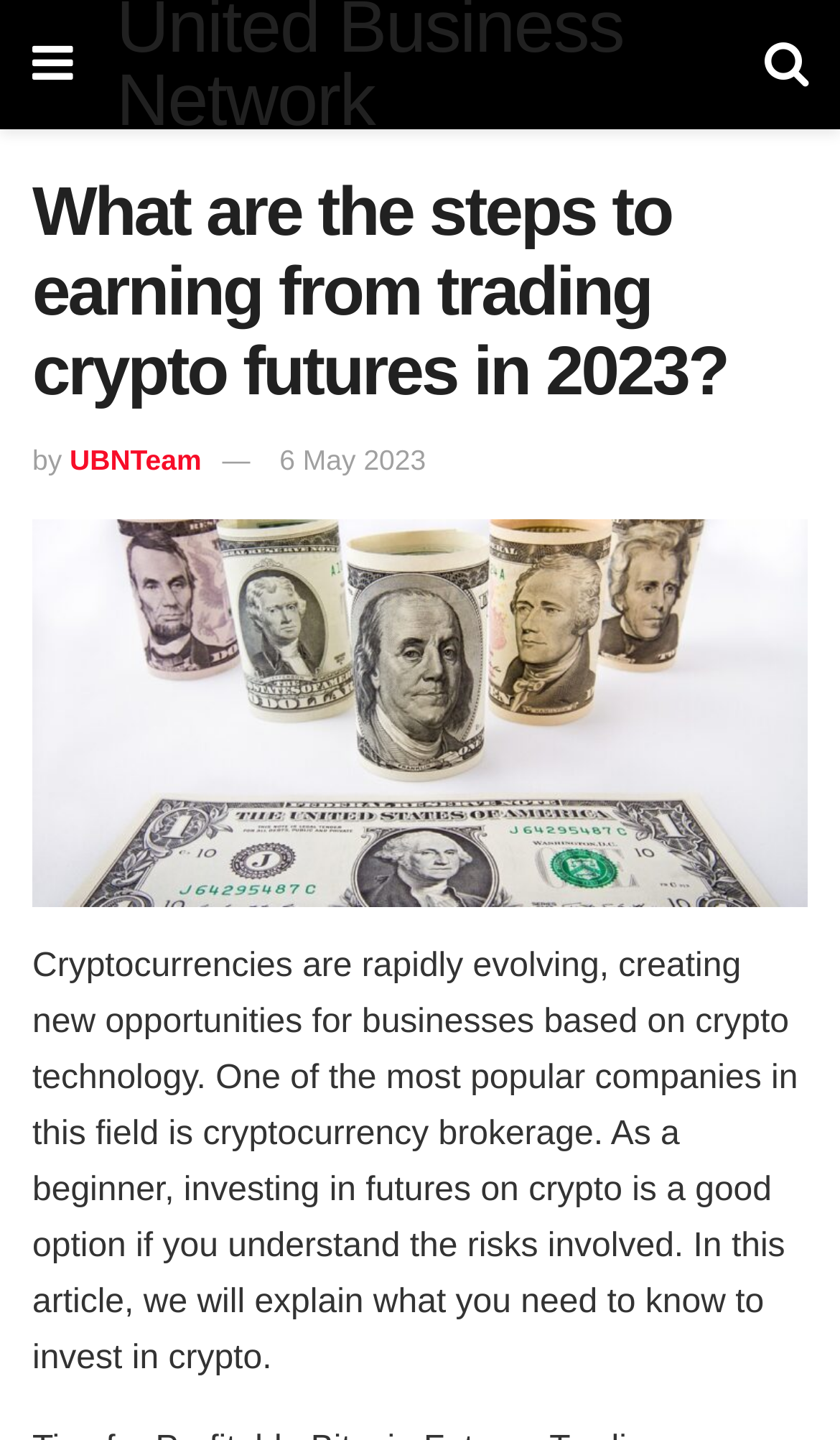Give a concise answer using only one word or phrase for this question:
What type of investment is discussed in the article?

Futures on crypto